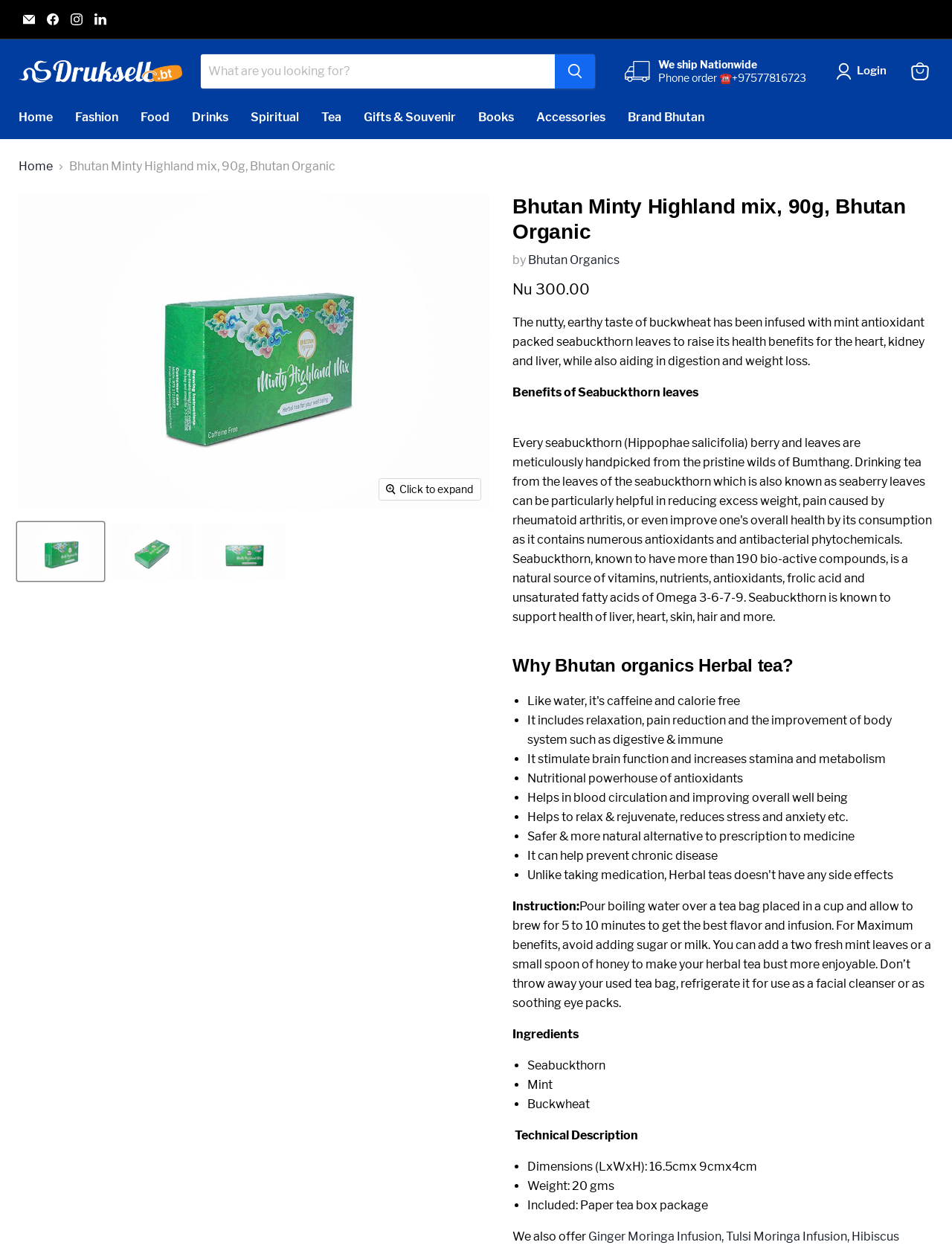Can you extract the primary headline text from the webpage?

Bhutan Minty Highland mix, 90g, Bhutan Organic